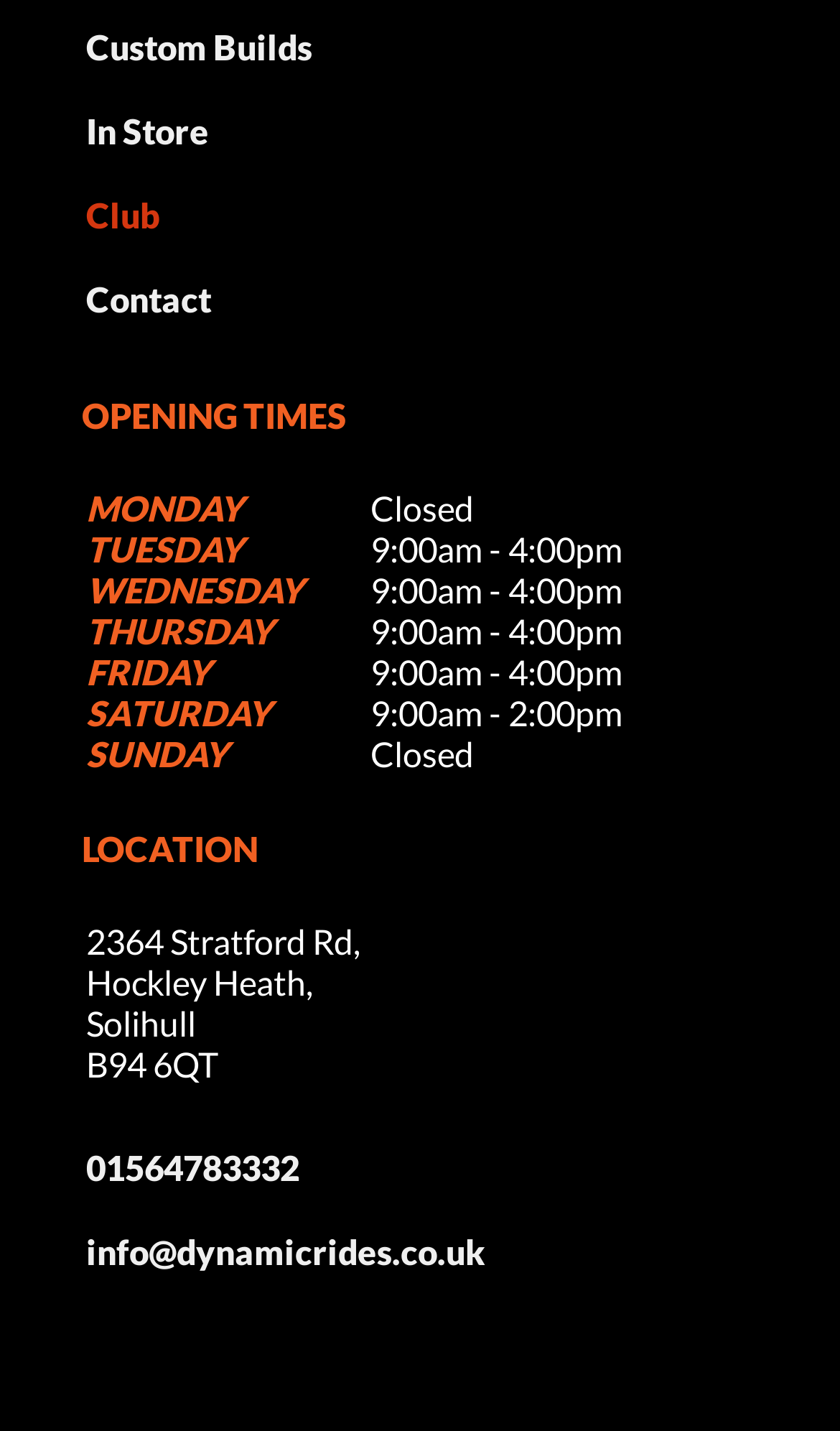Find and provide the bounding box coordinates for the UI element described with: "alt="American WeldFab"".

None